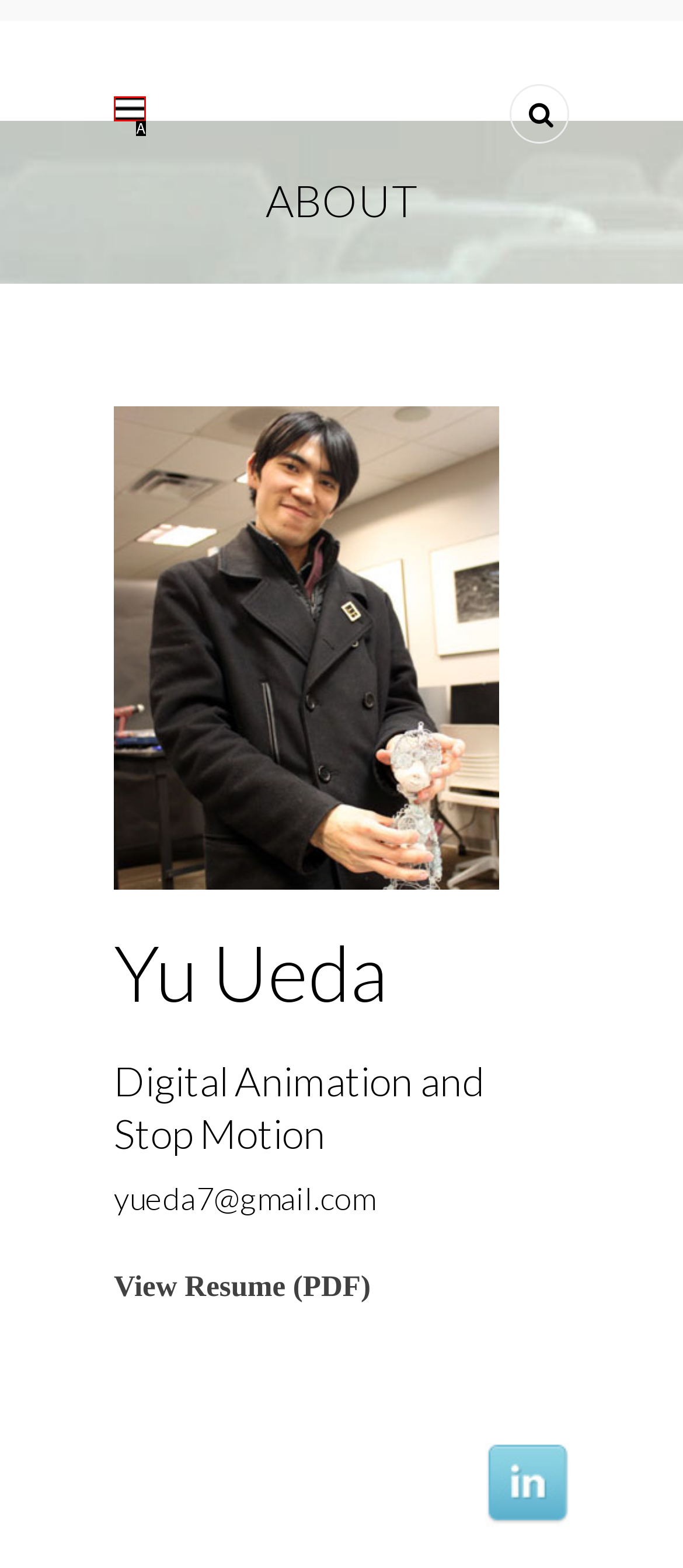Choose the option that aligns with the description: parent_node: WELCOME
Respond with the letter of the chosen option directly.

A